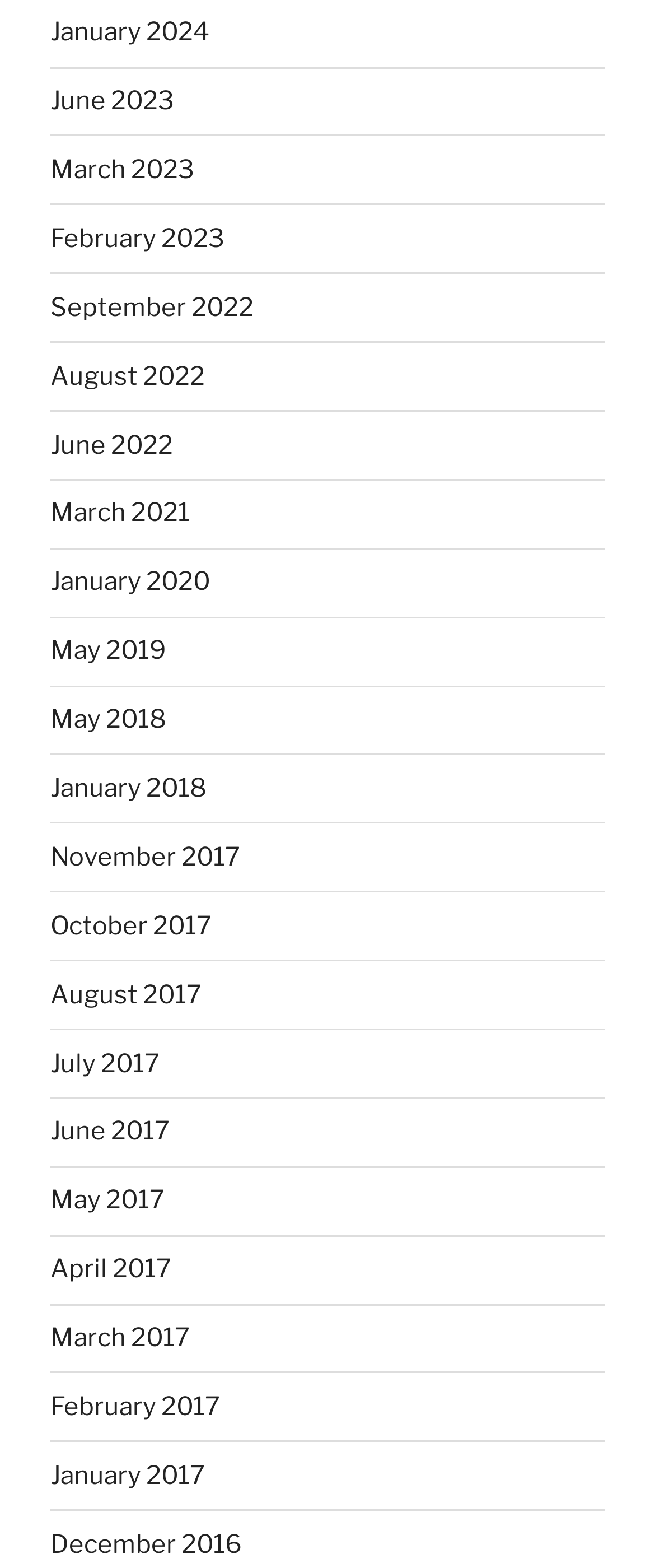Predict the bounding box of the UI element based on the description: "May 2017". The coordinates should be four float numbers between 0 and 1, formatted as [left, top, right, bottom].

[0.077, 0.756, 0.251, 0.775]